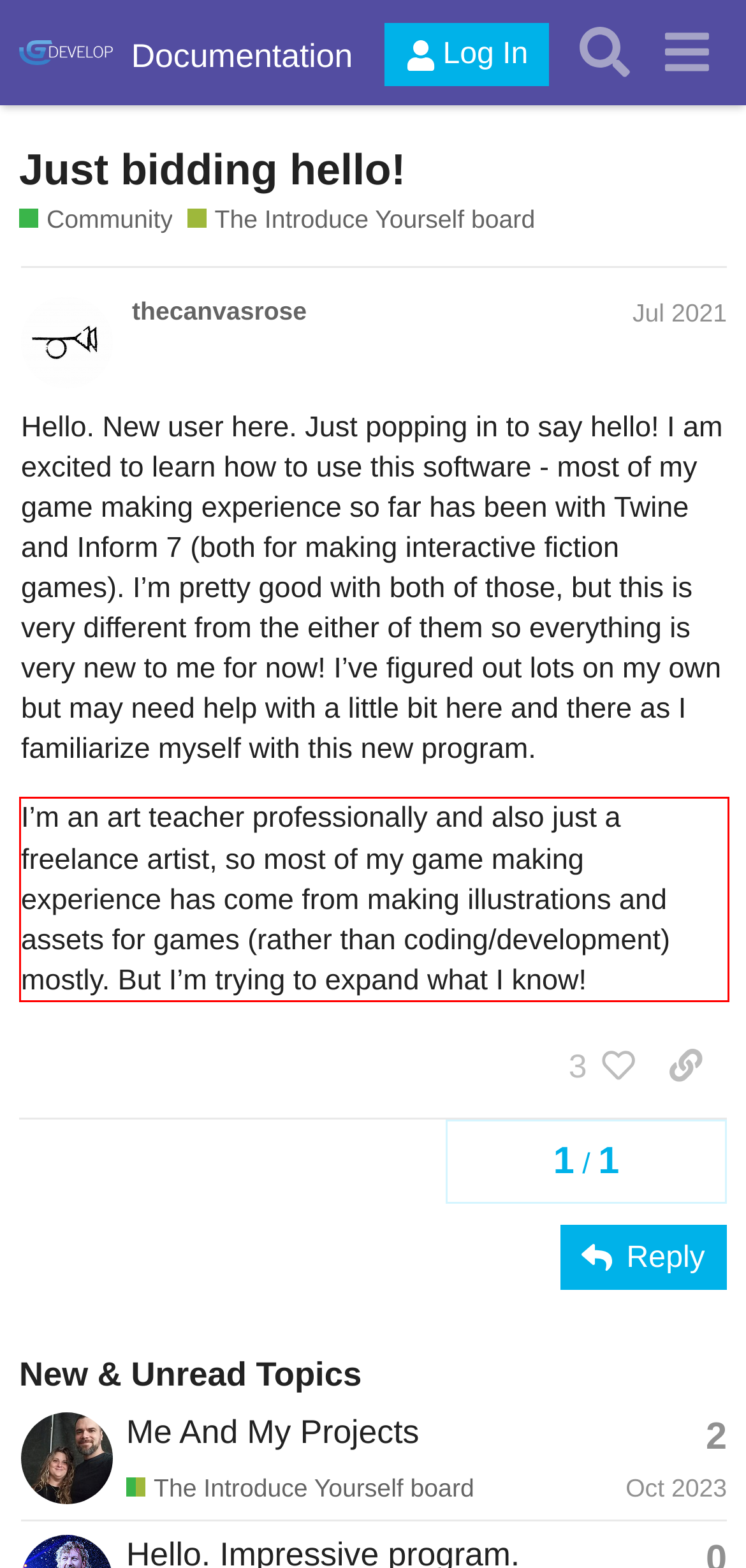View the screenshot of the webpage and identify the UI element surrounded by a red bounding box. Extract the text contained within this red bounding box.

I’m an art teacher professionally and also just a freelance artist, so most of my game making experience has come from making illustrations and assets for games (rather than coding/development) mostly. But I’m trying to expand what I know!